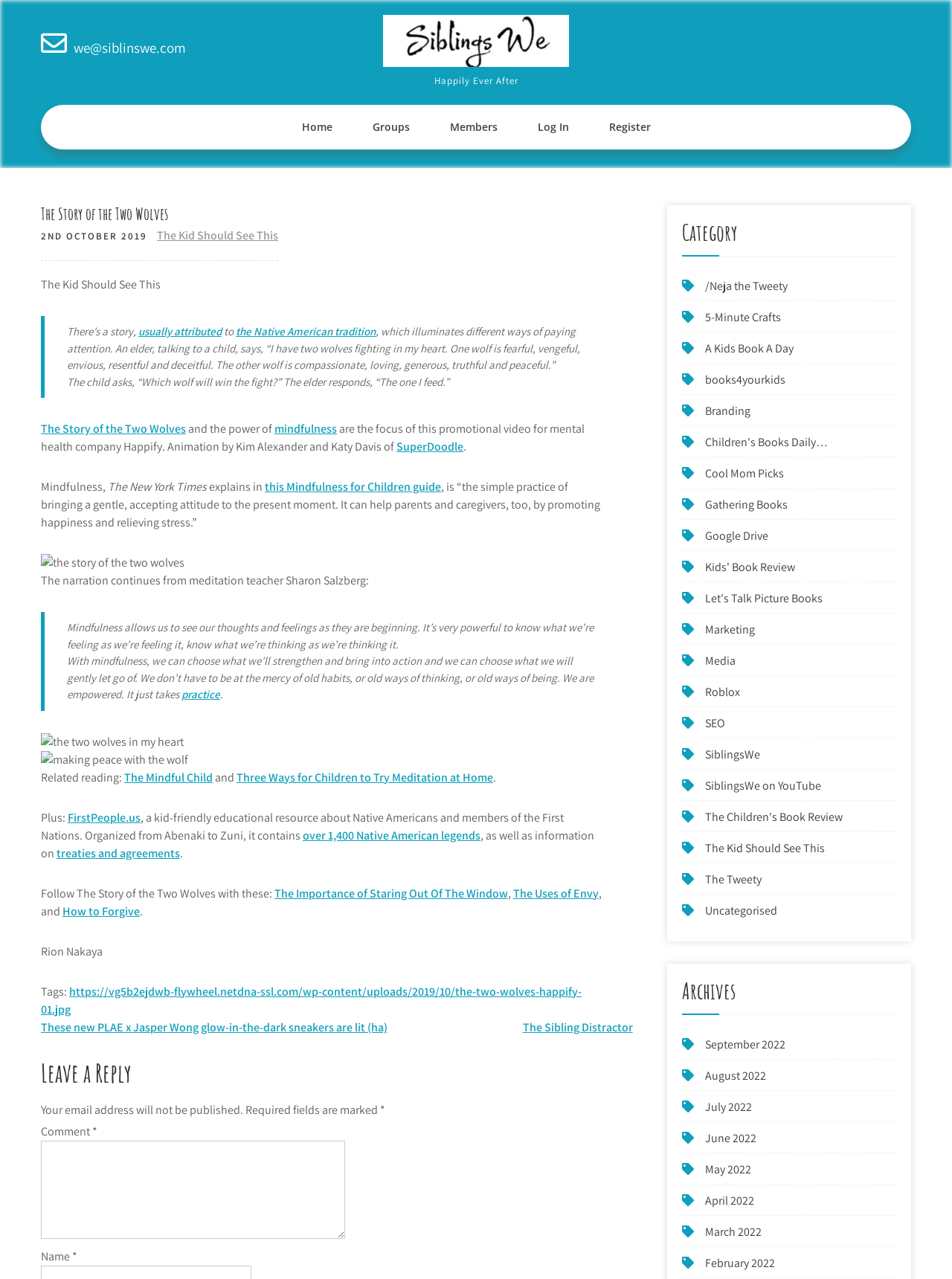Select the bounding box coordinates of the element I need to click to carry out the following instruction: "Click the 'Log In' link".

[0.545, 0.082, 0.617, 0.117]